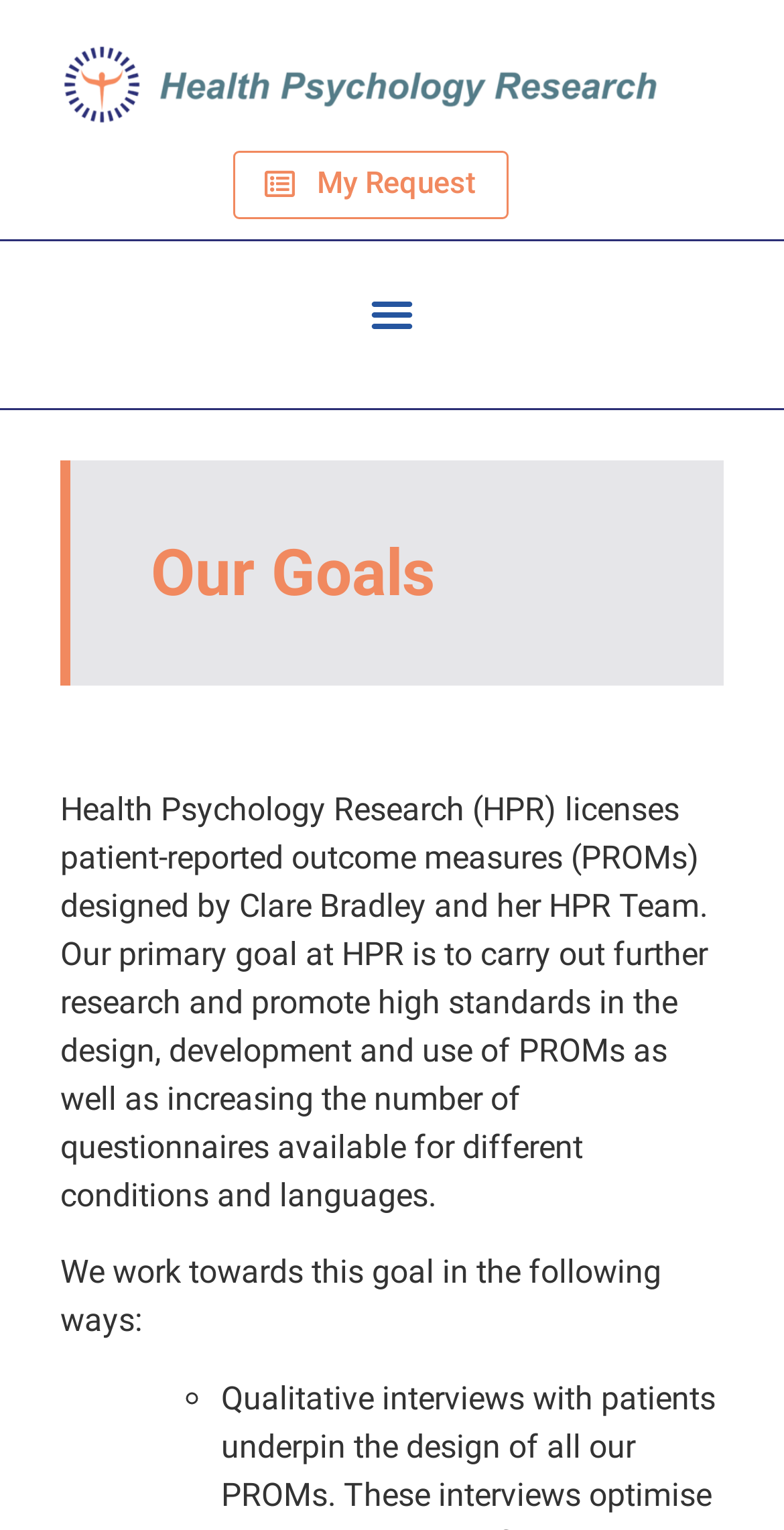Use a single word or phrase to answer this question: 
What is the purpose of the 'Menu Toggle' button?

to expand or collapse the menu